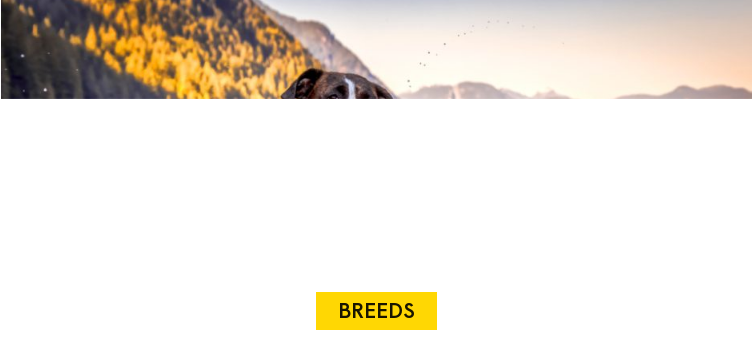What is the color of the text 'BREEDS' in the image?
Refer to the screenshot and deliver a thorough answer to the question presented.

The color of the text 'BREEDS' in the image can be determined by reading the caption, which describes the text as 'bold yellow text'. This indicates that the text 'BREEDS' is displayed in a bold and yellow font.